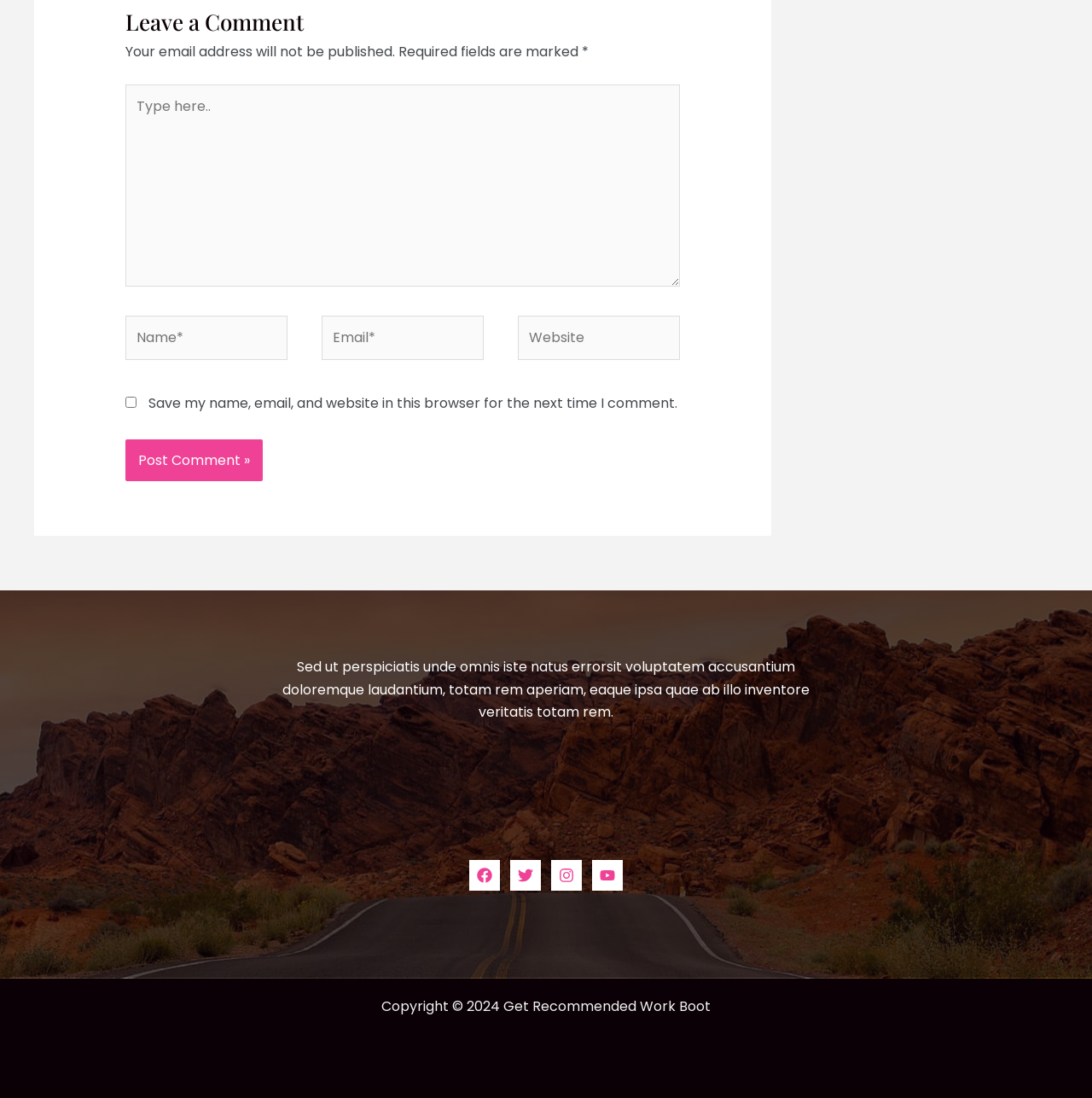Determine the coordinates of the bounding box that should be clicked to complete the instruction: "Type a message". The coordinates should be represented by four float numbers between 0 and 1: [left, top, right, bottom].

[0.115, 0.077, 0.623, 0.261]